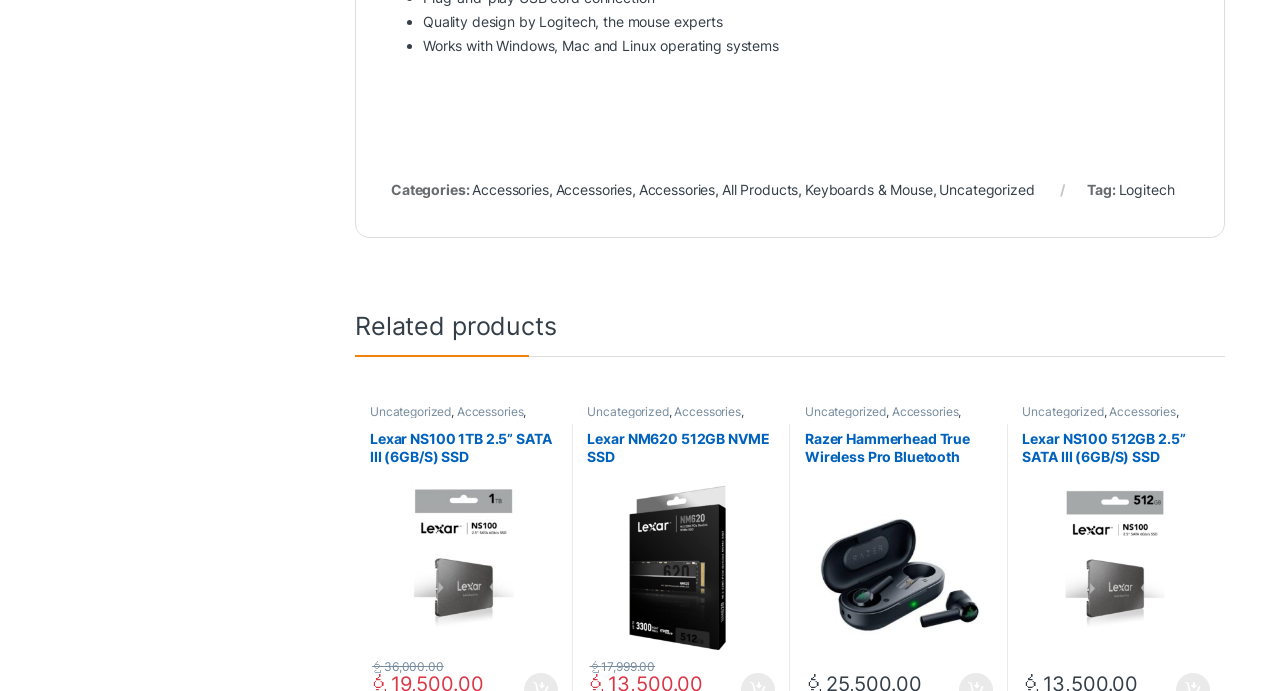Mark the bounding box of the element that matches the following description: "Headset & Earbuds".

[0.629, 0.639, 0.71, 0.661]